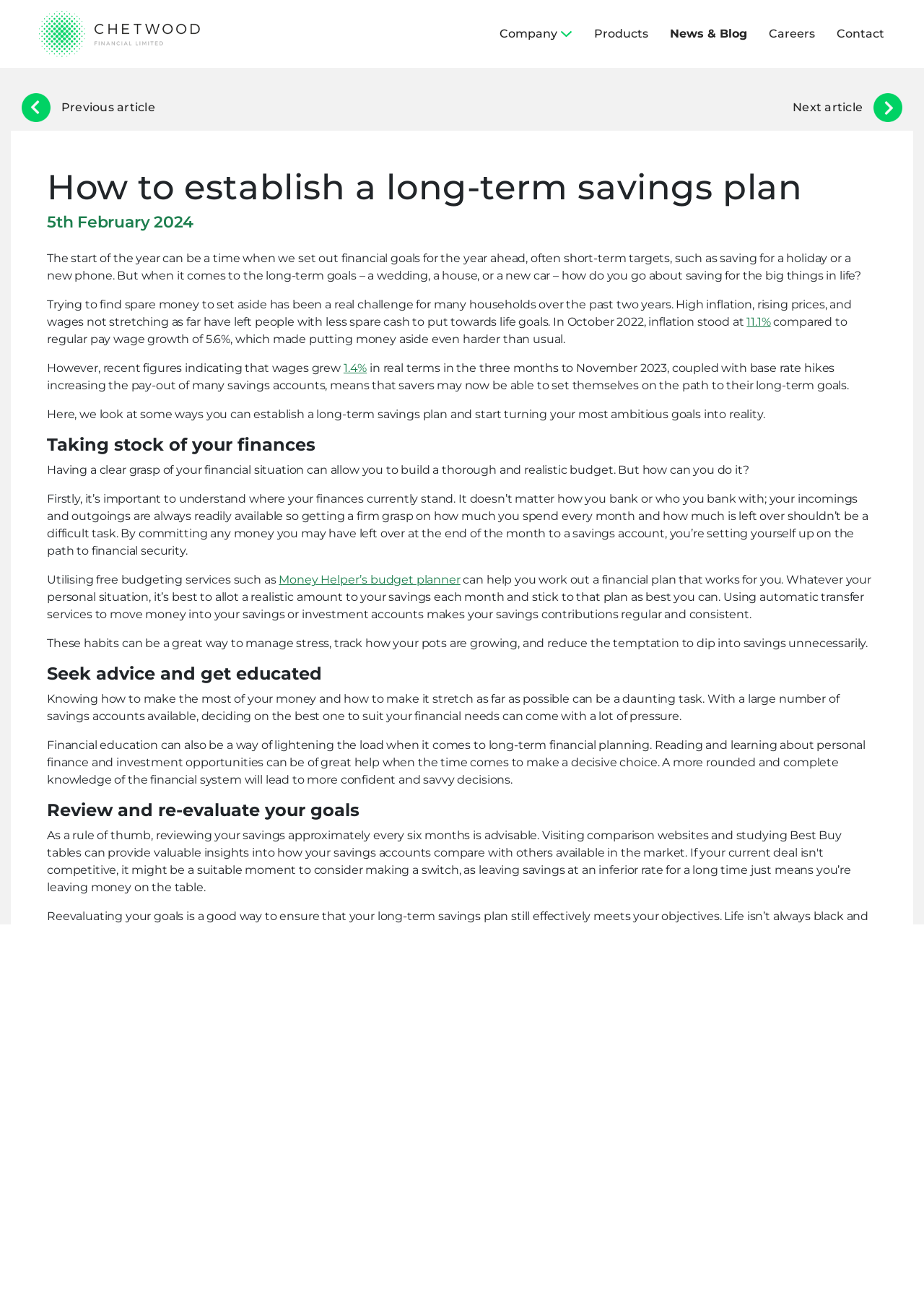Determine the bounding box coordinates for the UI element described. Format the coordinates as (top-left x, top-left y, bottom-right x, bottom-right y) and ensure all values are between 0 and 1. Element description: Previous article

[0.012, 0.063, 0.168, 0.089]